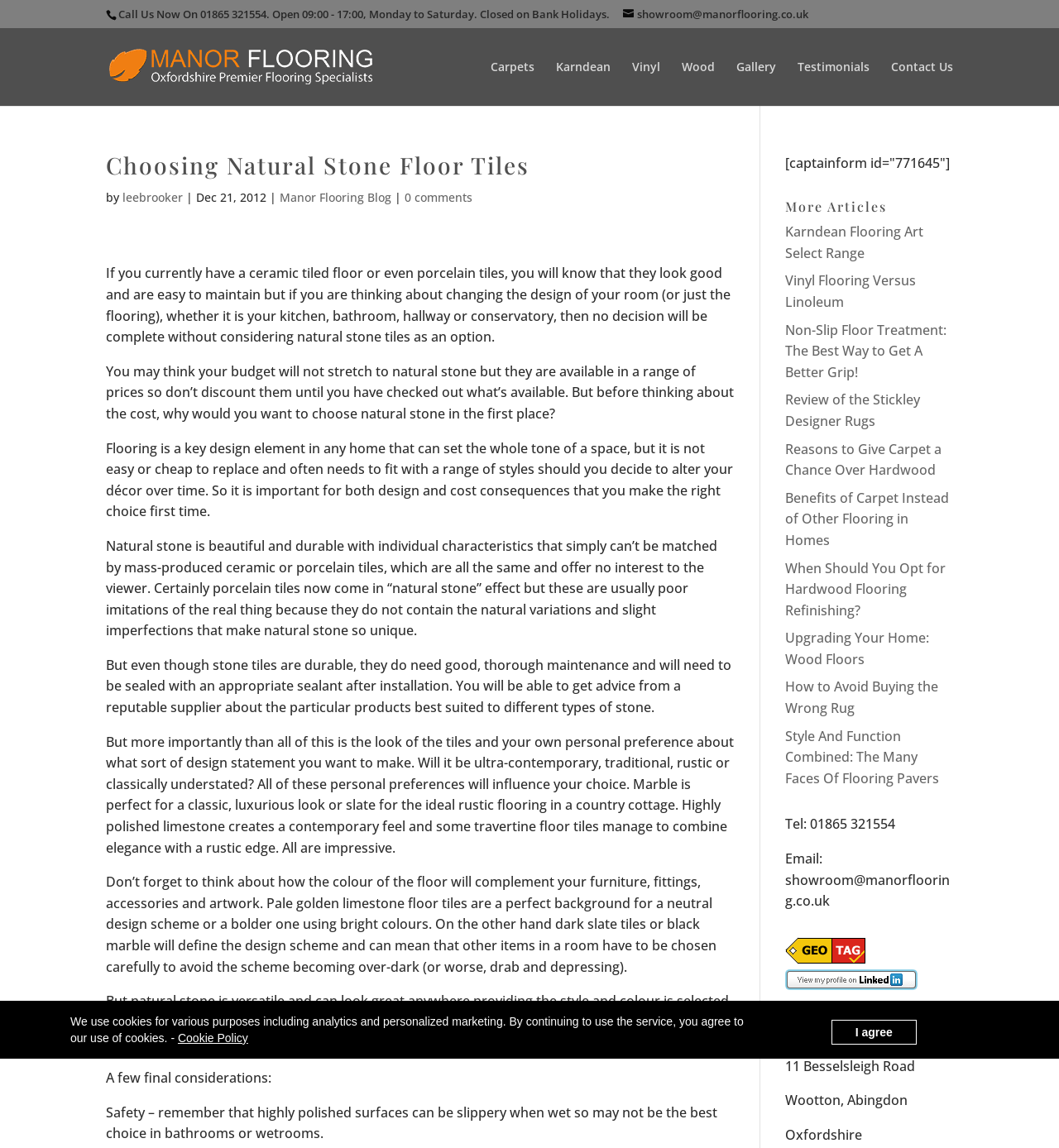Please find and generate the text of the main header of the webpage.

Choosing Natural Stone Floor Tiles